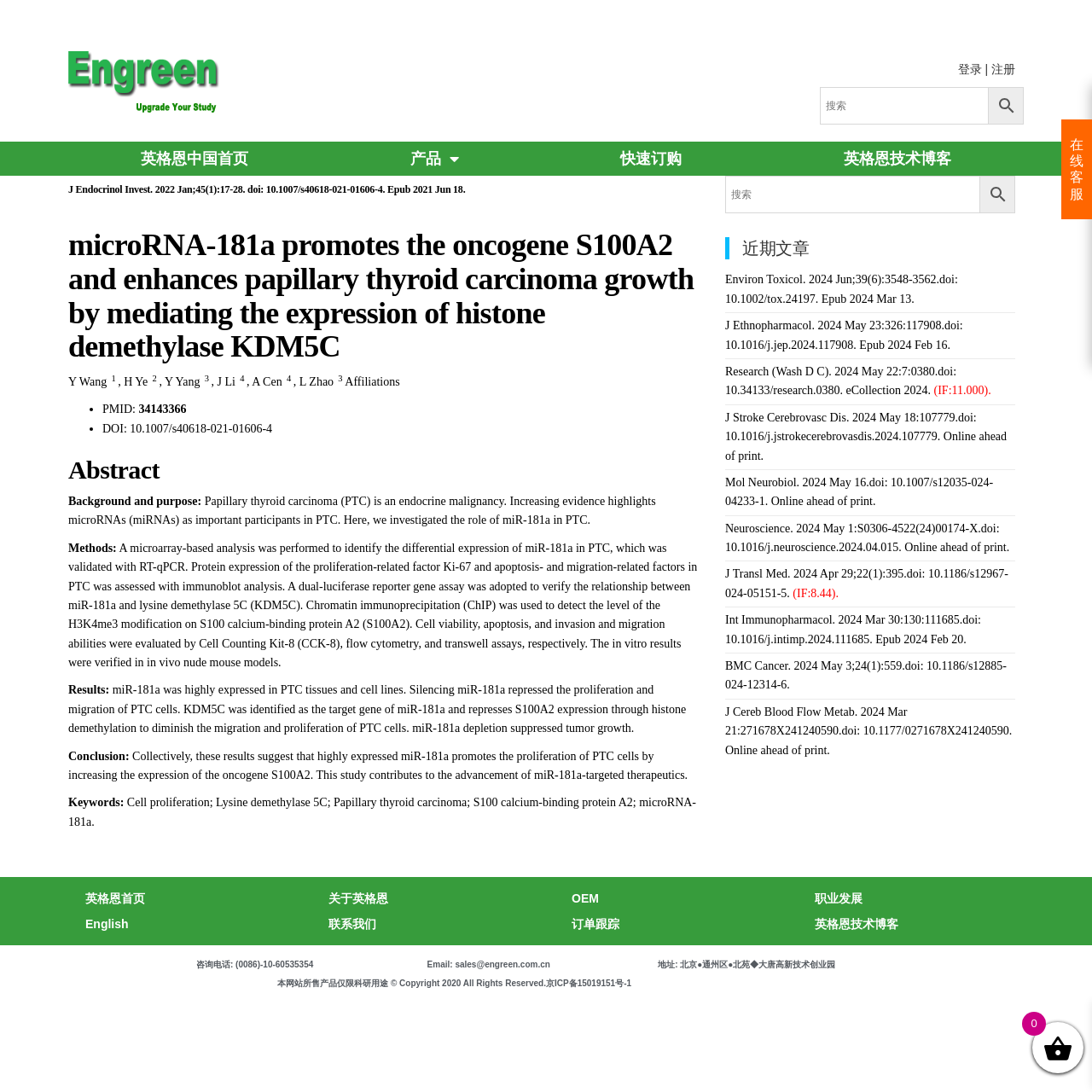Locate the bounding box coordinates of the area to click to fulfill this instruction: "view recent articles". The bounding box should be presented as four float numbers between 0 and 1, in the order [left, top, right, bottom].

[0.664, 0.211, 0.757, 0.244]